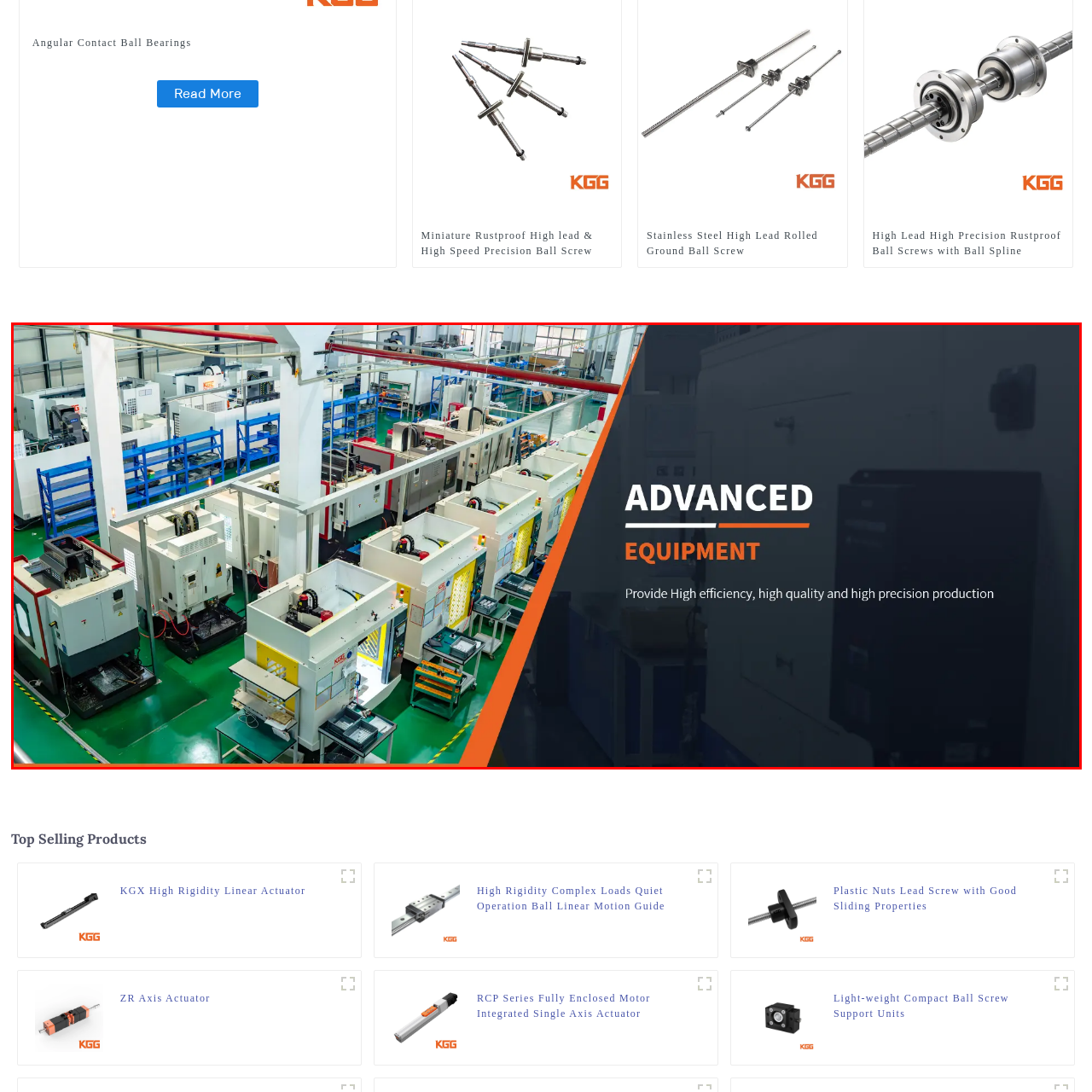Generate a detailed caption for the image that is outlined by the red border.

The image showcases a modern manufacturing facility filled with advanced equipment, highlighting an organized layout of CNC machines and other precision manufacturing tools. Each machine is strategically positioned to optimize workflow, with clearly marked control panels and industrial-grade setups designed for high efficiency. The sparkling green floor adds to the clean and professional atmosphere of the workspace. Prominently displayed in the foreground is the heading "ADVANCED EQUIPMENT," emphasizing the commitment to providing high efficiency, quality, and precision in production. This visual representation underlines the technological sophistication and operational capabilities of the facility.